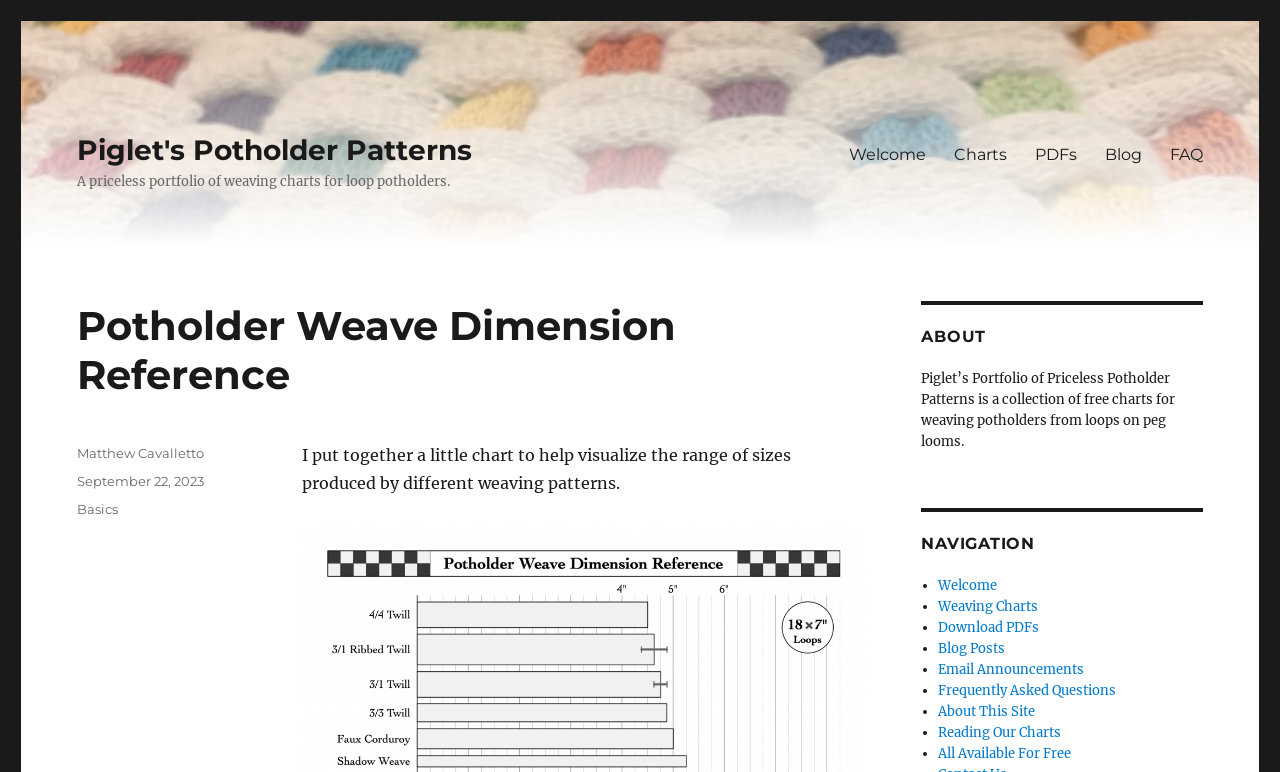What is the name of the website?
Using the image as a reference, give a one-word or short phrase answer.

Piglet's Potholder Patterns